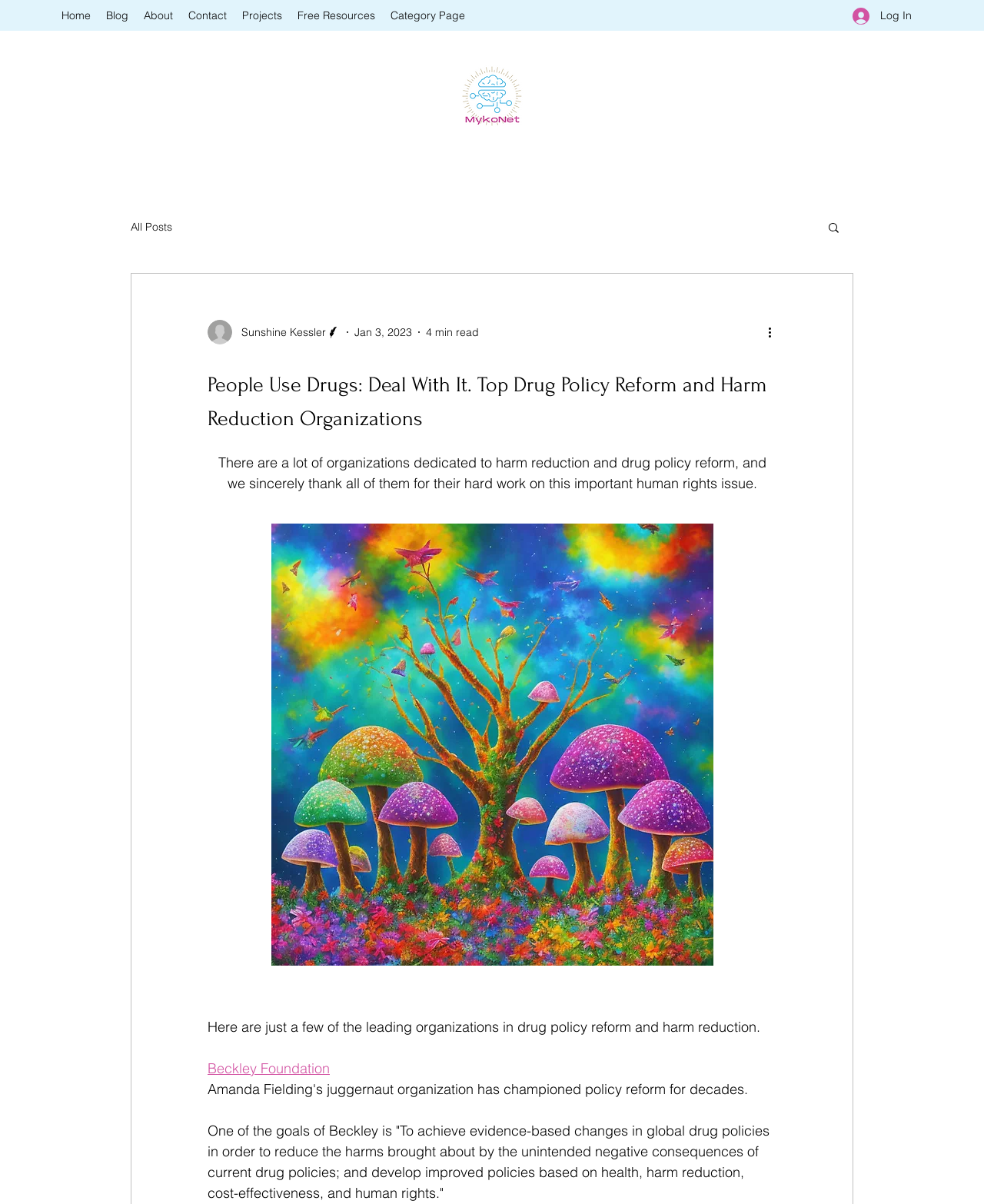Please identify the primary heading of the webpage and give its text content.

People Use Drugs: Deal With It. Top Drug Policy Reform and Harm Reduction Organizations